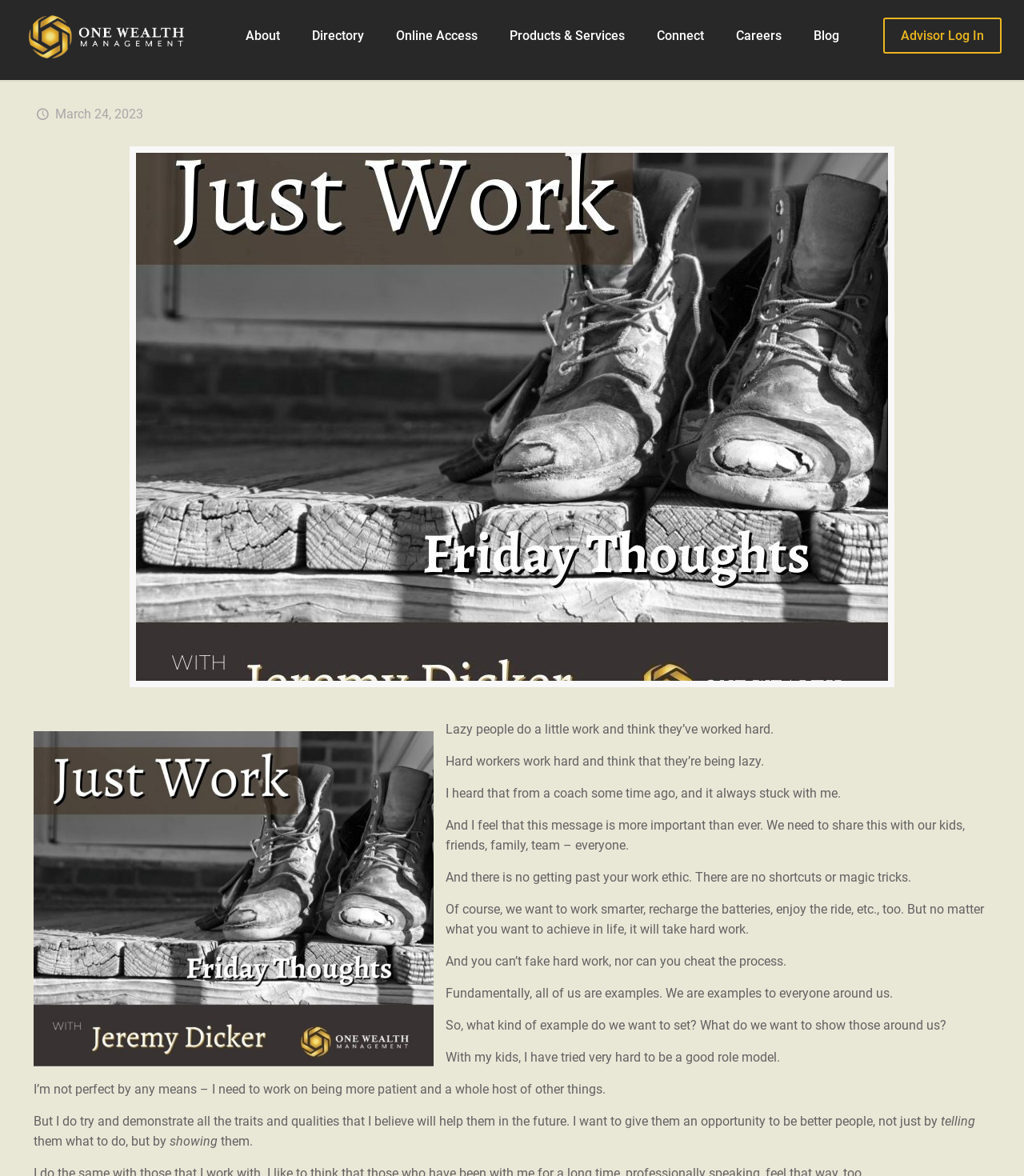Use a single word or phrase to answer the question:
What is the name of the company?

Just Work